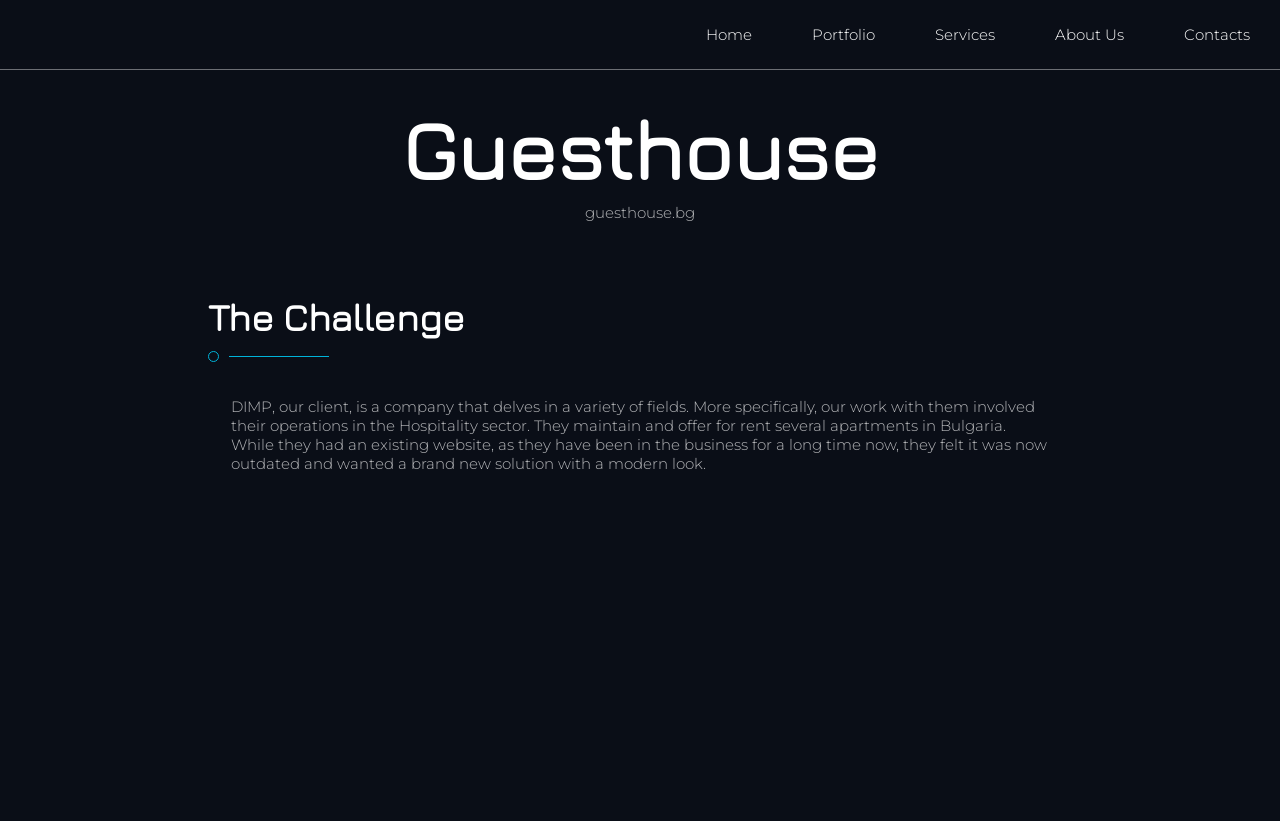What is the company's main business?
Using the details from the image, give an elaborate explanation to answer the question.

Based on the text, it is mentioned that DIMP, the client, is a company that delves in a variety of fields, and more specifically, their operations in the Hospitality sector, which involves maintaining and offering apartments for rent in Bulgaria.